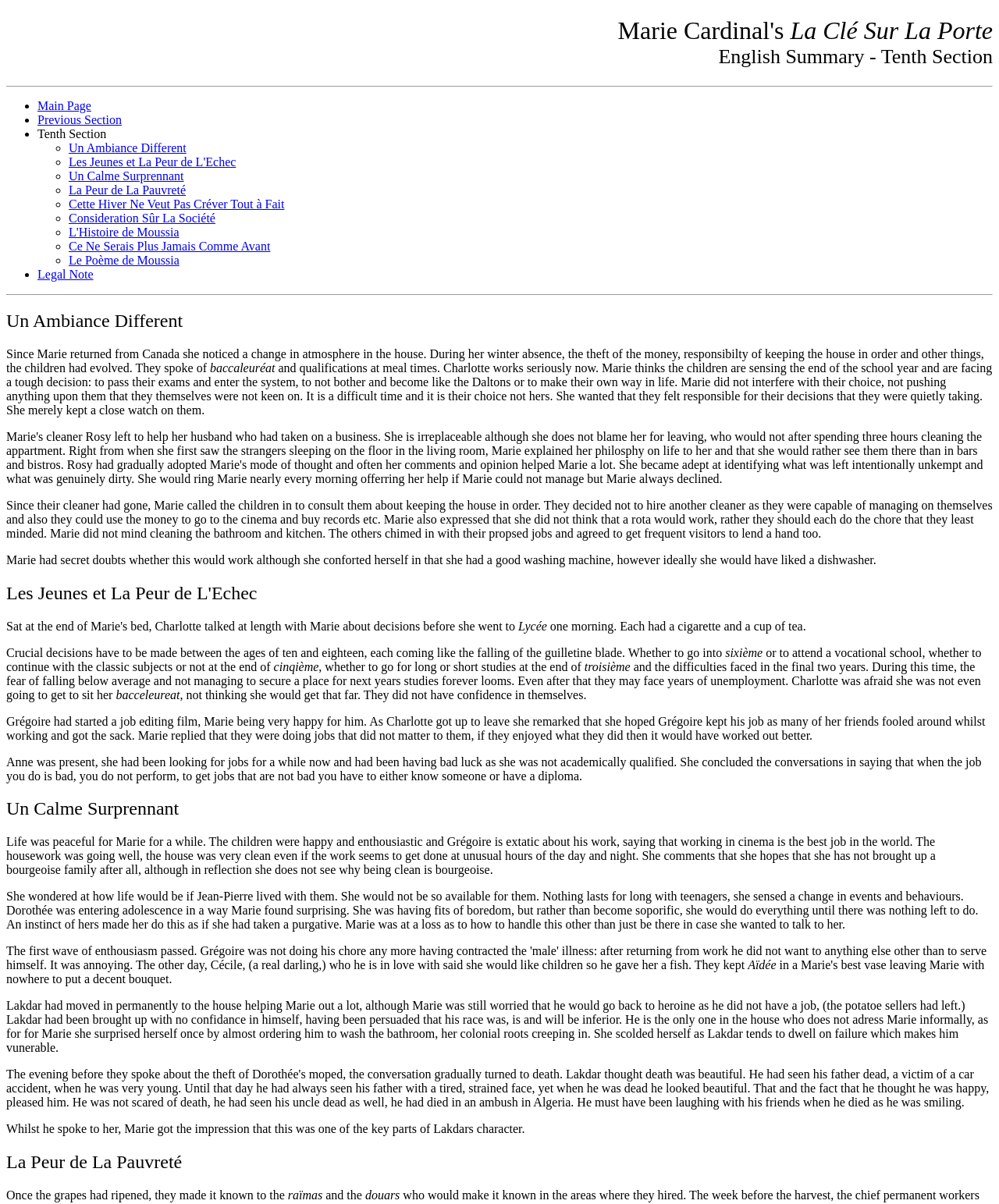Please locate the bounding box coordinates of the region I need to click to follow this instruction: "Click on 'Main Page'".

[0.038, 0.082, 0.091, 0.093]